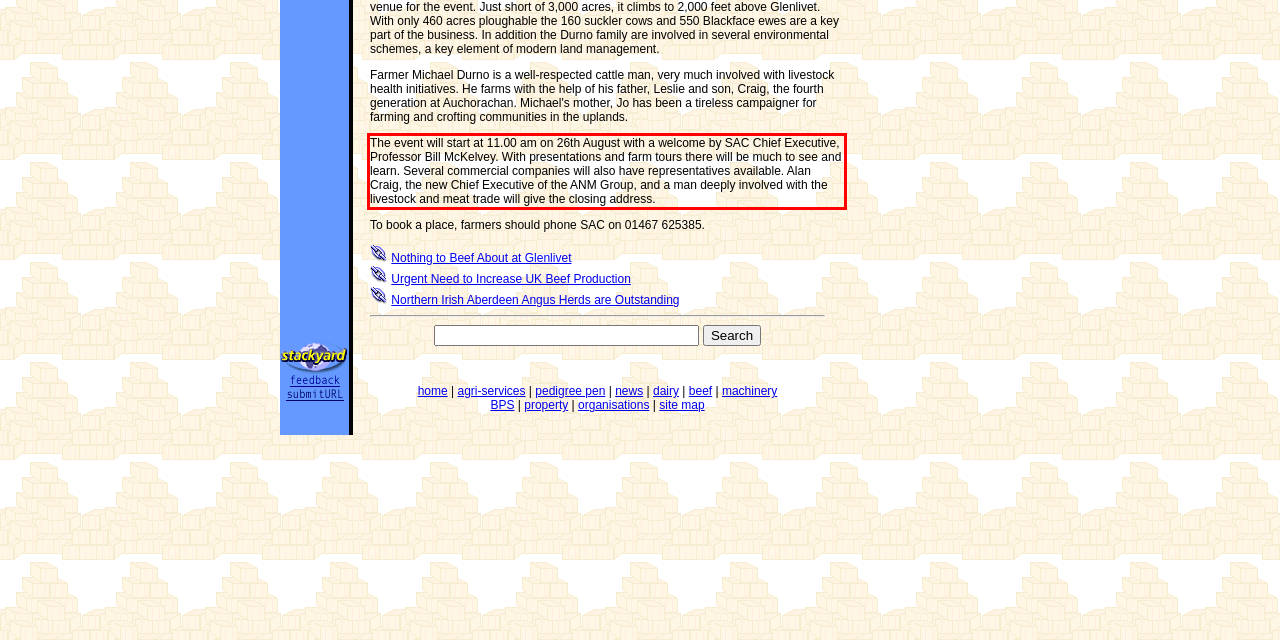You are looking at a screenshot of a webpage with a red rectangle bounding box. Use OCR to identify and extract the text content found inside this red bounding box.

The event will start at 11.00 am on 26th August with a welcome by SAC Chief Executive, Professor Bill McKelvey. With presentations and farm tours there will be much to see and learn. Several commercial companies will also have representatives available. Alan Craig, the new Chief Executive of the ANM Group, and a man deeply involved with the livestock and meat trade will give the closing address.